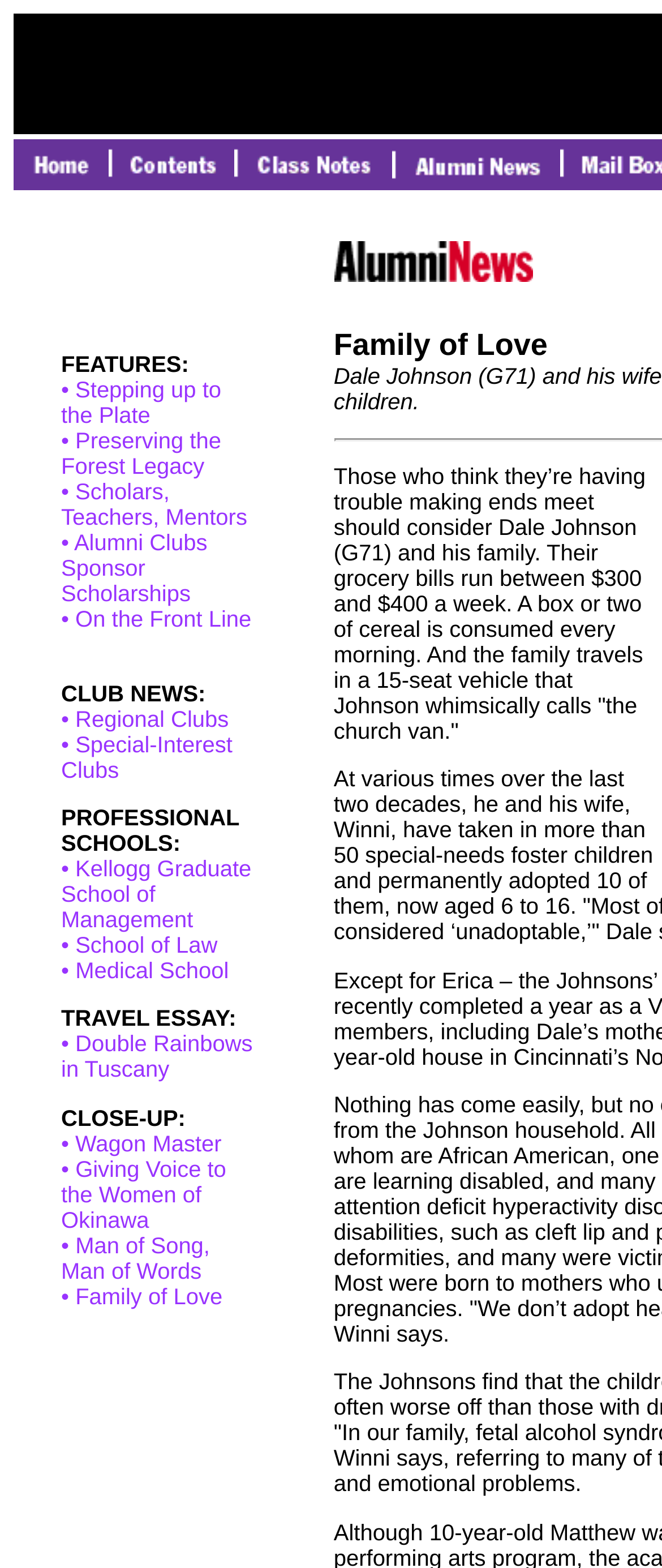Highlight the bounding box coordinates of the element that should be clicked to carry out the following instruction: "view the article about Stepping up to the Plate". The coordinates must be given as four float numbers ranging from 0 to 1, i.e., [left, top, right, bottom].

[0.092, 0.241, 0.334, 0.273]